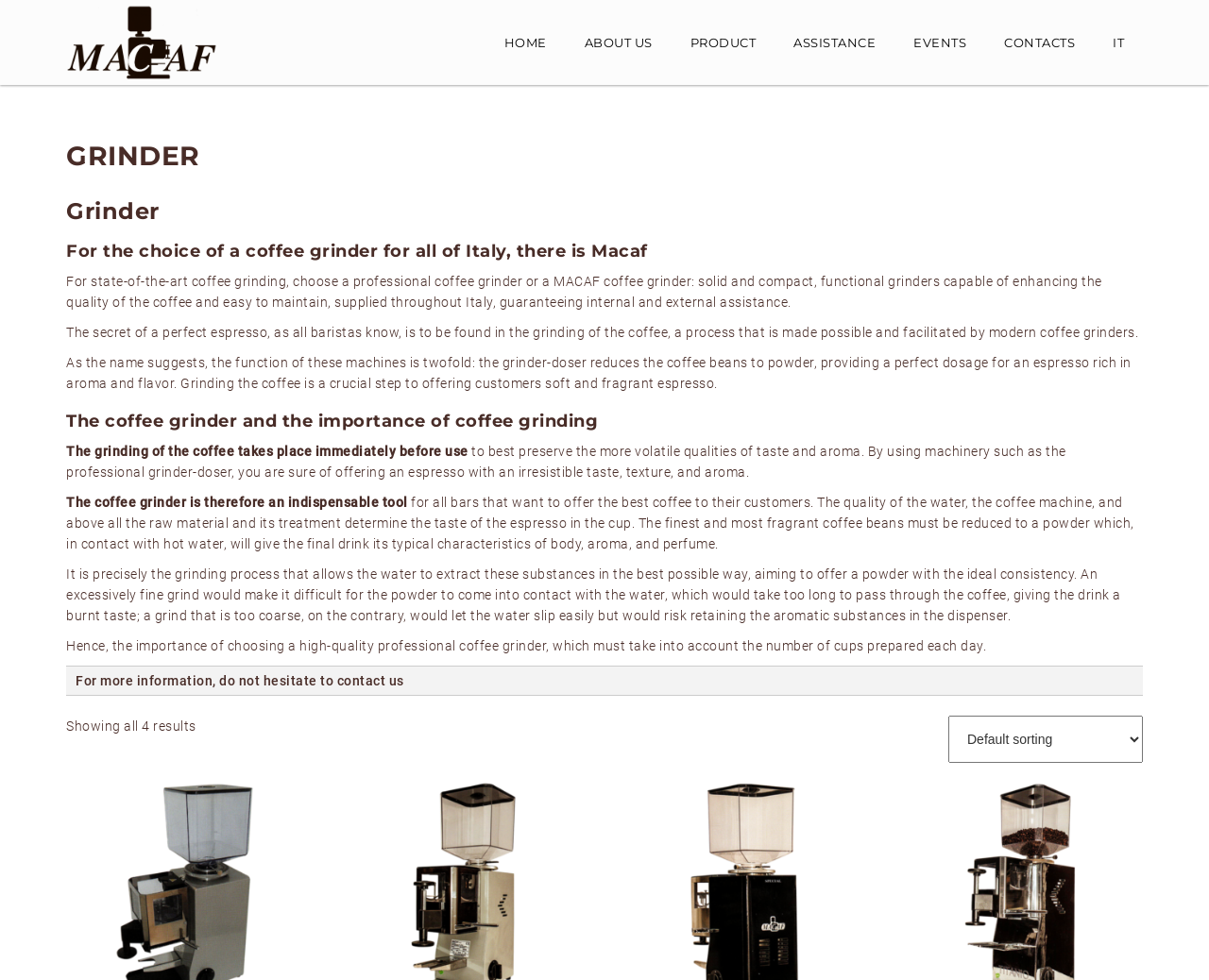How many results are shown on the webpage?
Look at the image and respond with a single word or a short phrase.

4